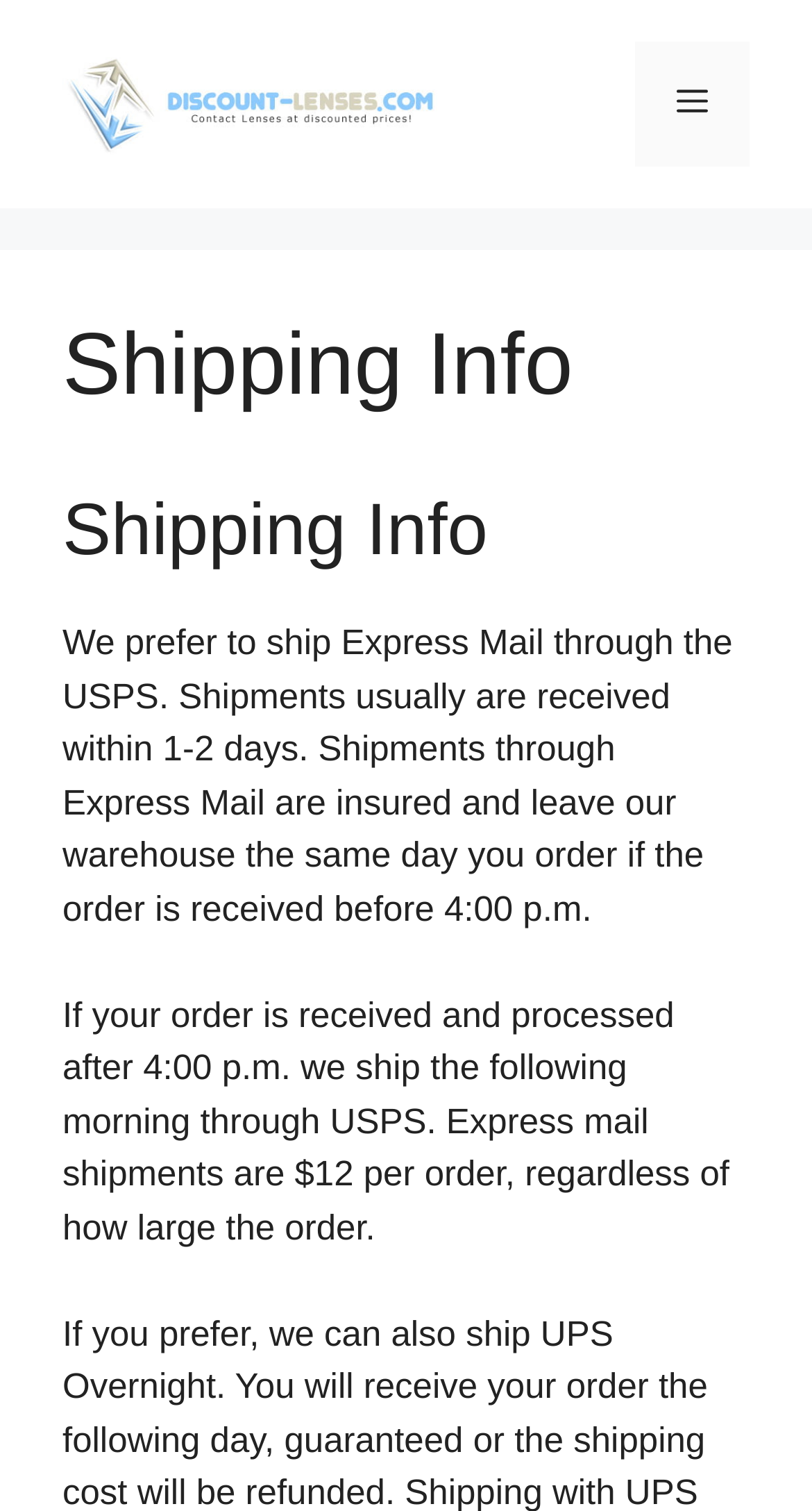From the element description Menu, predict the bounding box coordinates of the UI element. The coordinates must be specified in the format (top-left x, top-left y, bottom-right x, bottom-right y) and should be within the 0 to 1 range.

[0.782, 0.028, 0.923, 0.11]